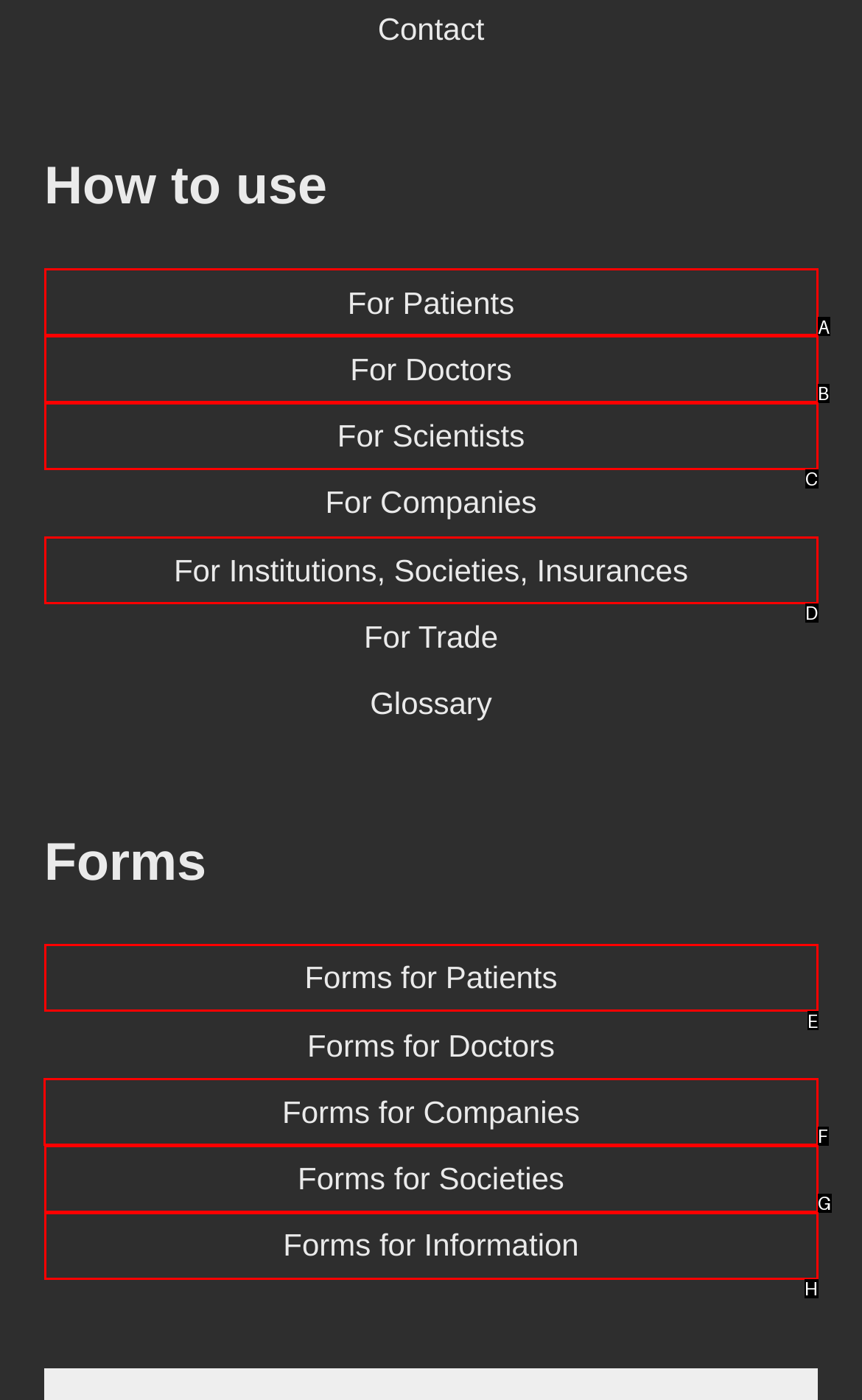Determine the letter of the UI element that you need to click to perform the task: Explore 'Forms for Companies'.
Provide your answer with the appropriate option's letter.

F